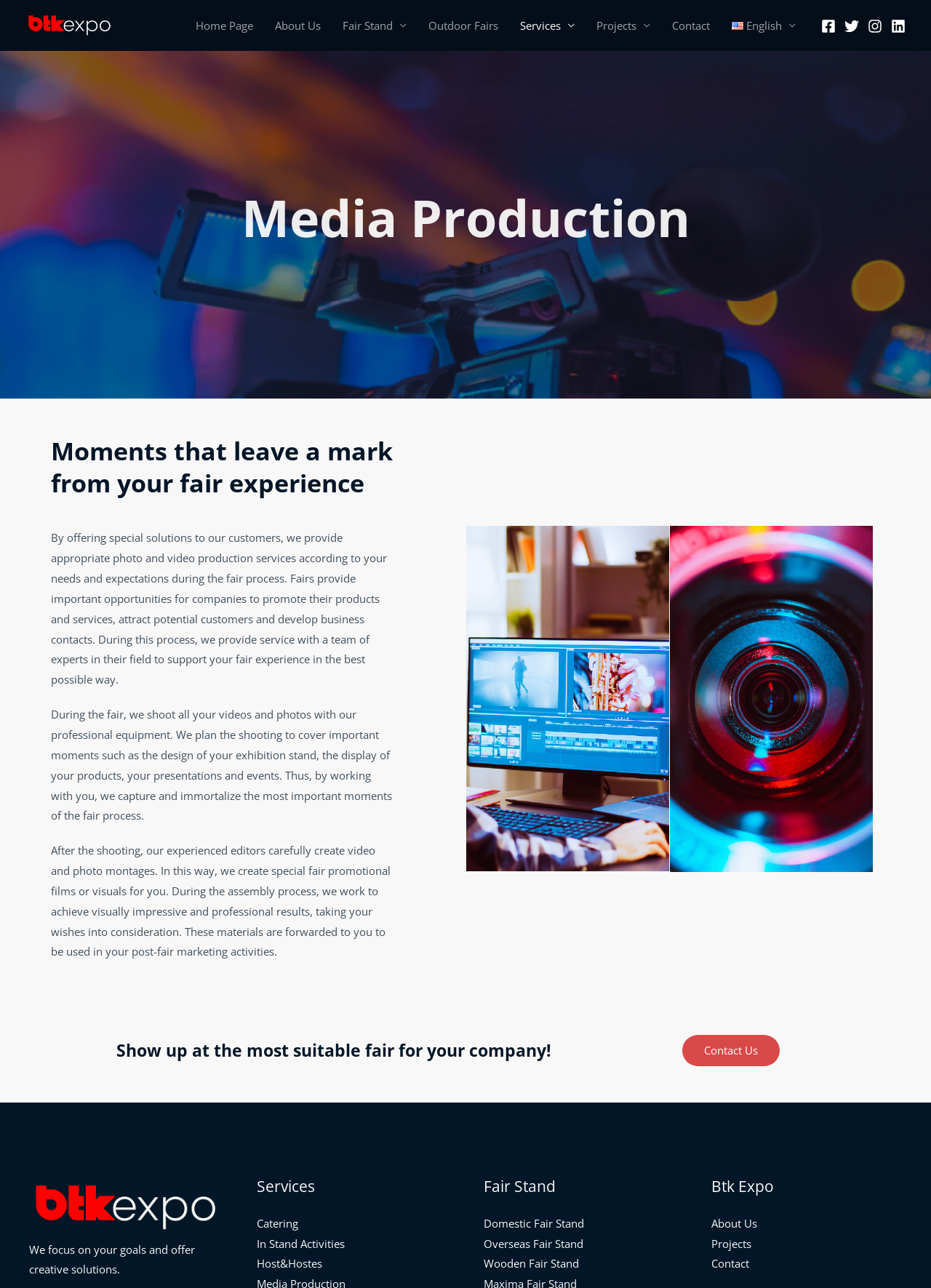Determine the bounding box coordinates of the region I should click to achieve the following instruction: "Learn more about 'Catering' services". Ensure the bounding box coordinates are four float numbers between 0 and 1, i.e., [left, top, right, bottom].

[0.275, 0.944, 0.32, 0.955]